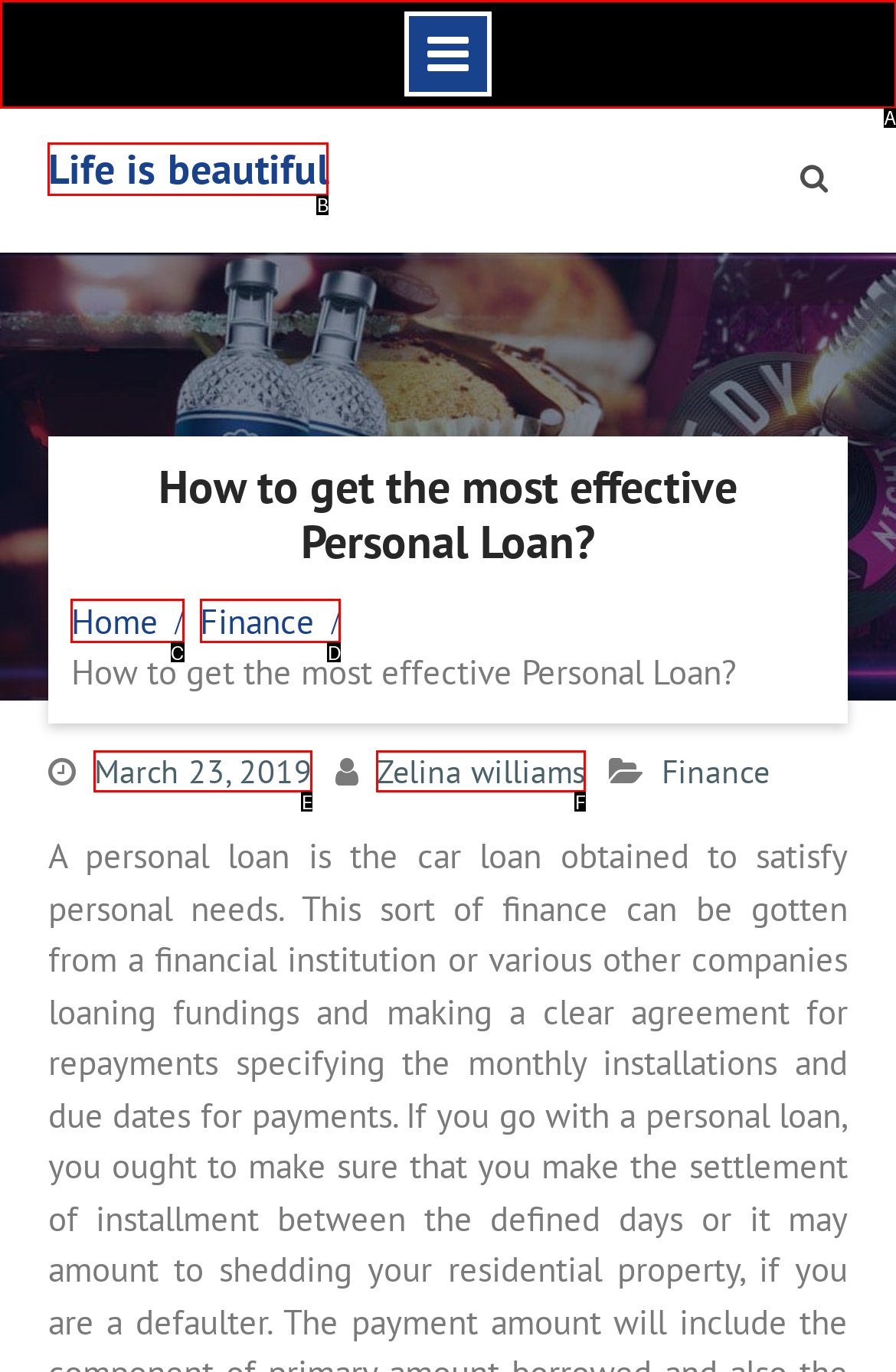Choose the option that best matches the description: Life is beautiful
Indicate the letter of the matching option directly.

B